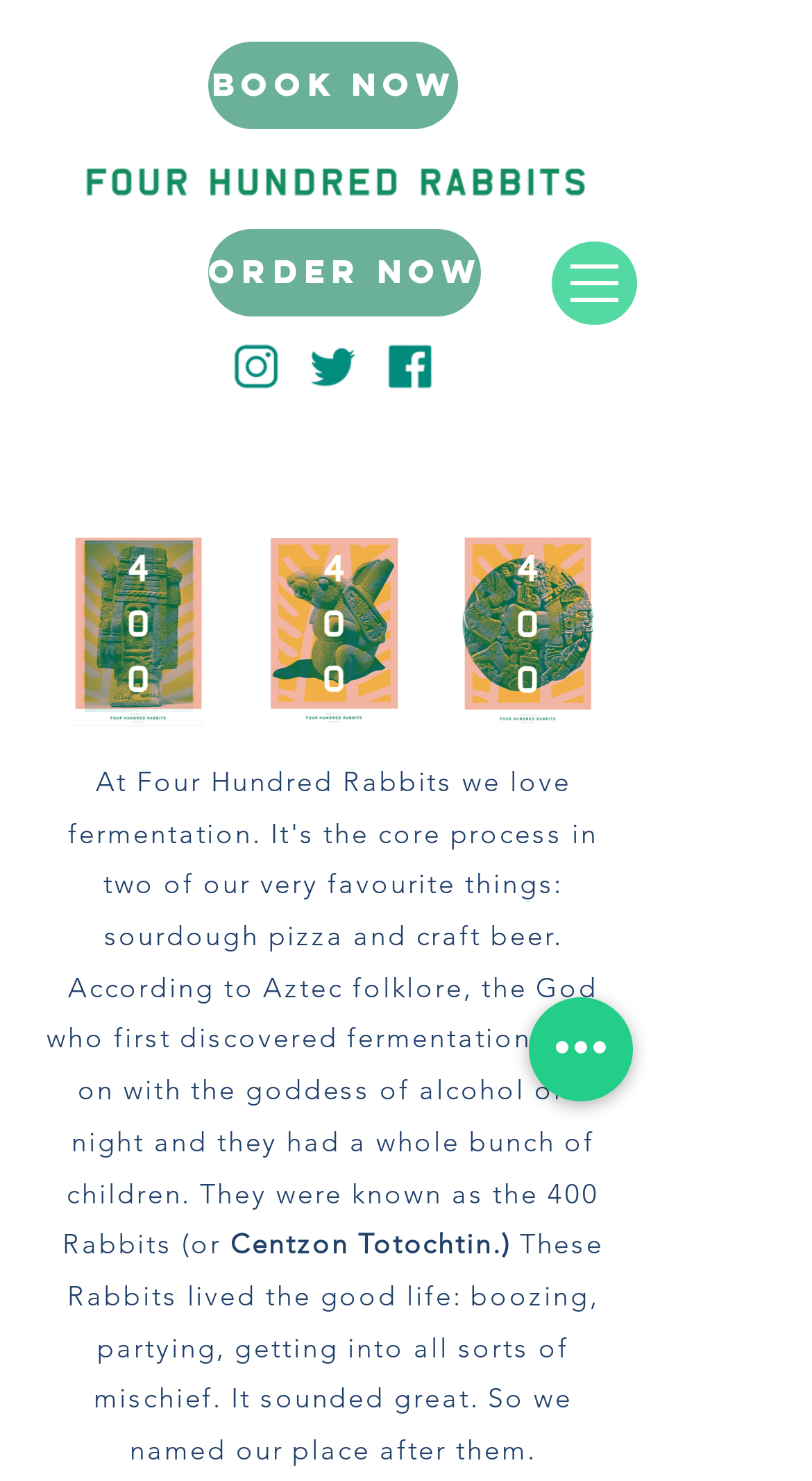How many social media links are there?
Use the information from the screenshot to give a comprehensive response to the question.

I counted the number of social media links in the Social Bar section, which includes links to Instagram, Twitter, and Facebook.